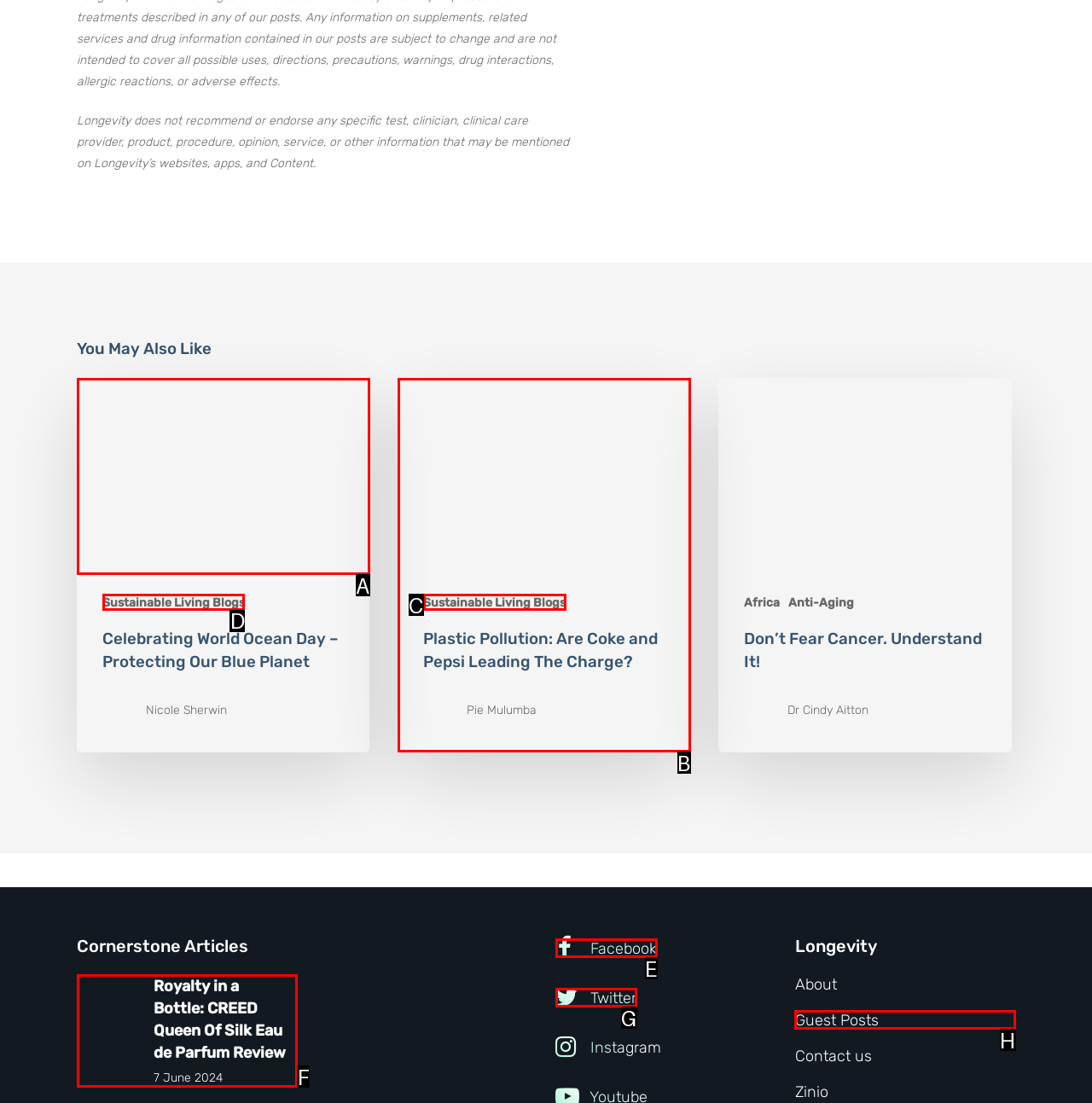Which lettered option should be clicked to perform the following task: View 'Sustainable Living Blogs'
Respond with the letter of the appropriate option.

D